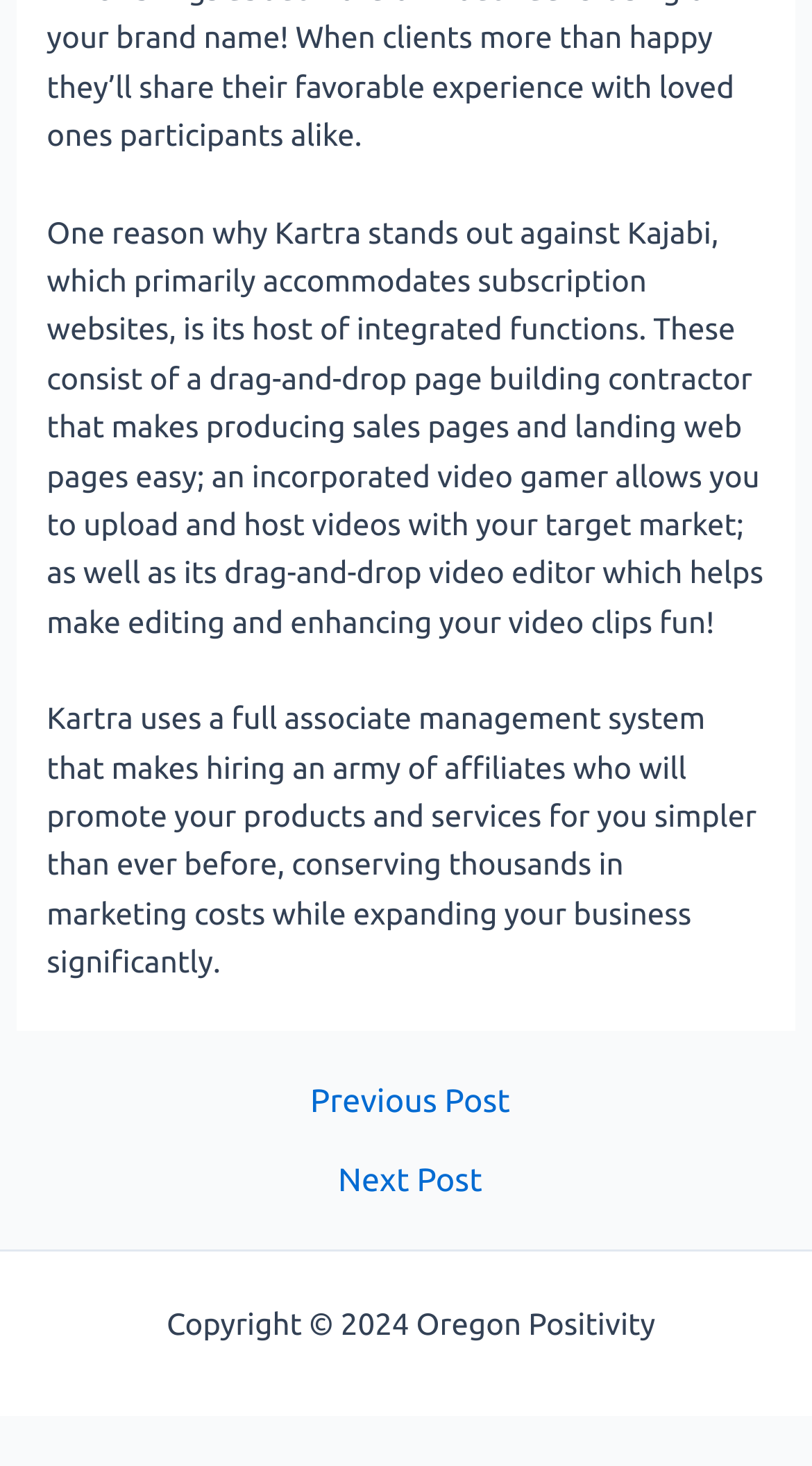What is the last link in the footer section? Based on the screenshot, please respond with a single word or phrase.

Sitemap